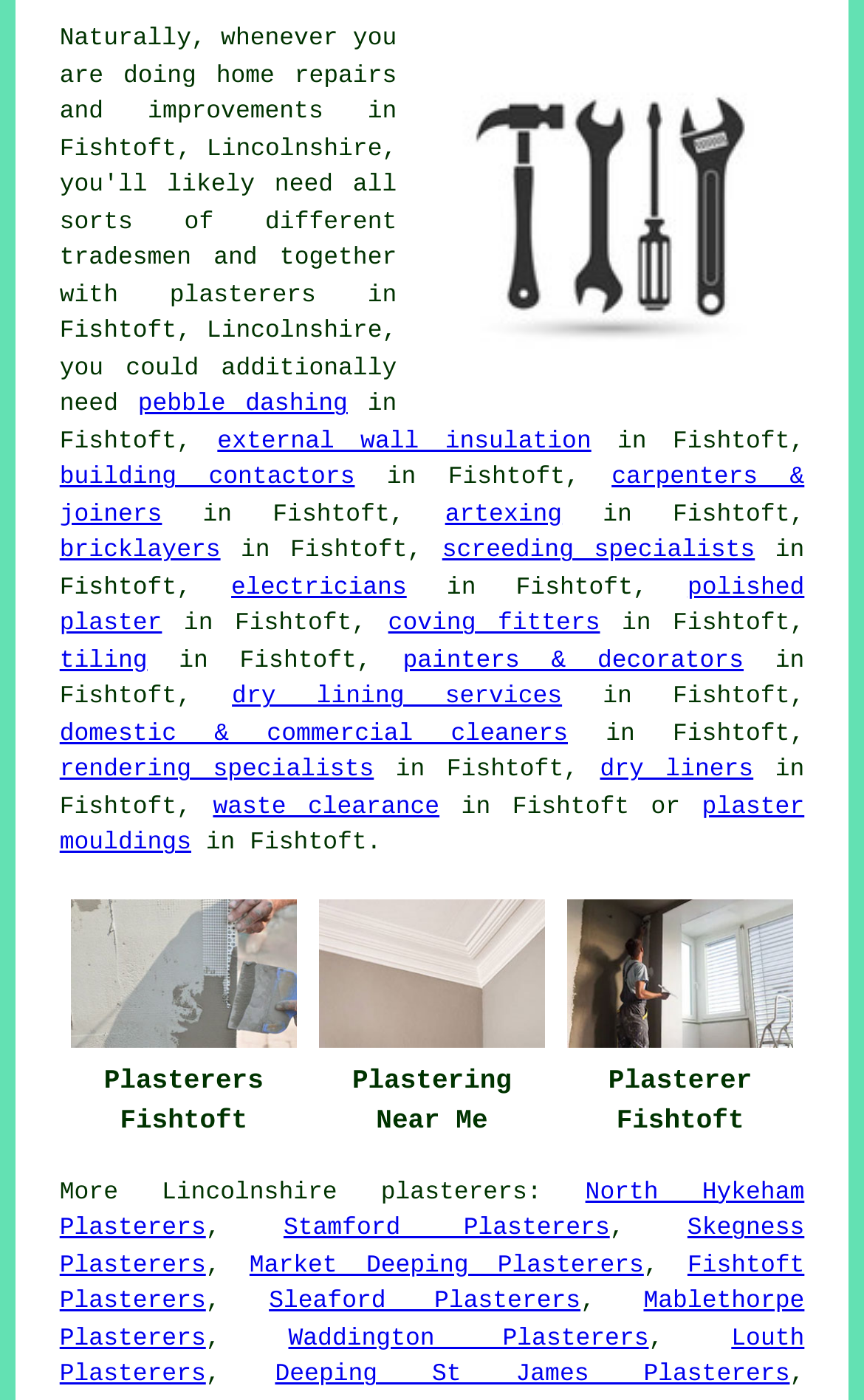Please determine the bounding box of the UI element that matches this description: rendering specialists. The coordinates should be given as (top-left x, top-left y, bottom-right x, bottom-right y), with all values between 0 and 1.

[0.069, 0.542, 0.433, 0.561]